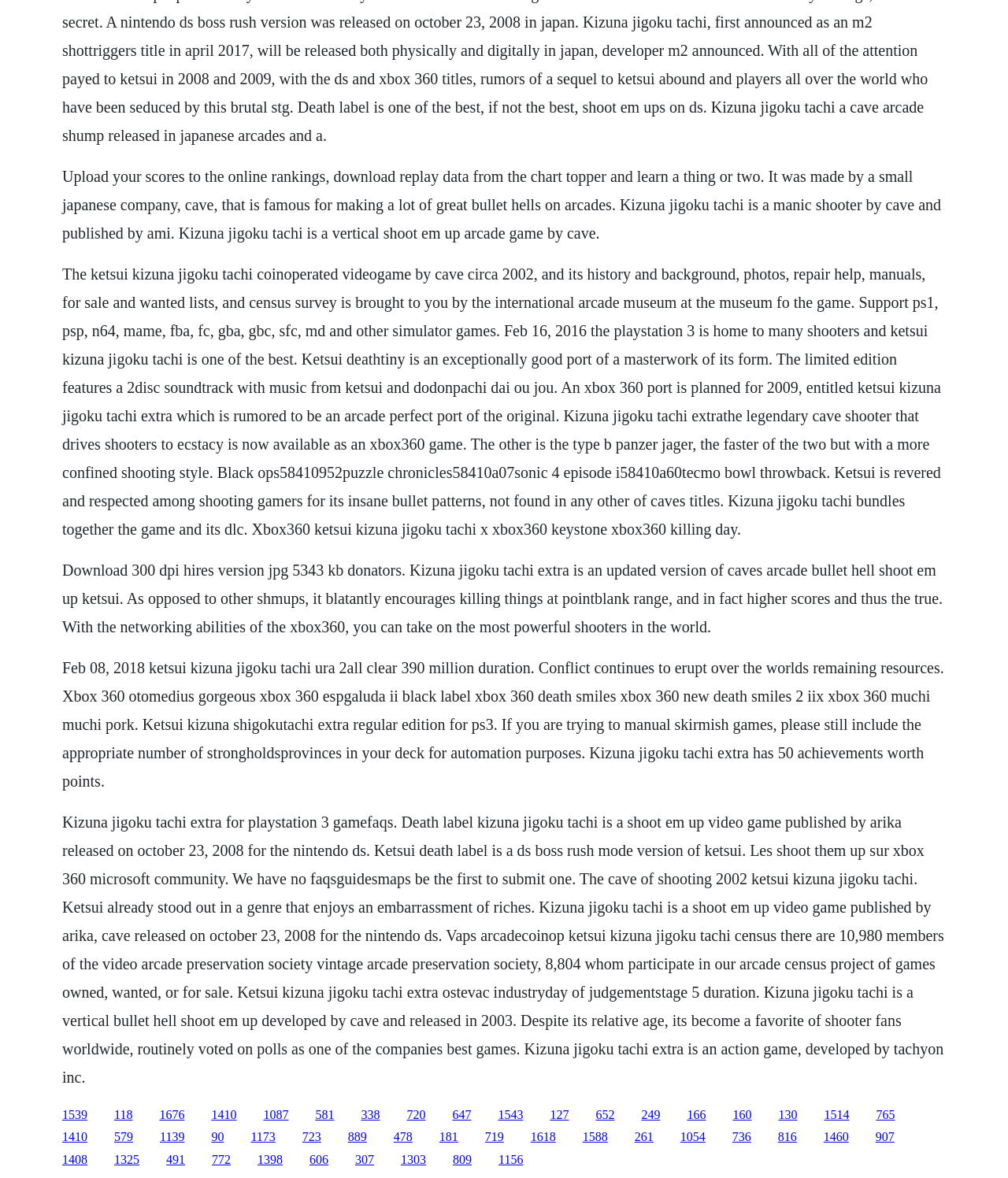Locate the bounding box for the described UI element: "1156". Ensure the coordinates are four float numbers between 0 and 1, formatted as [left, top, right, bottom].

[0.495, 0.979, 0.519, 0.99]